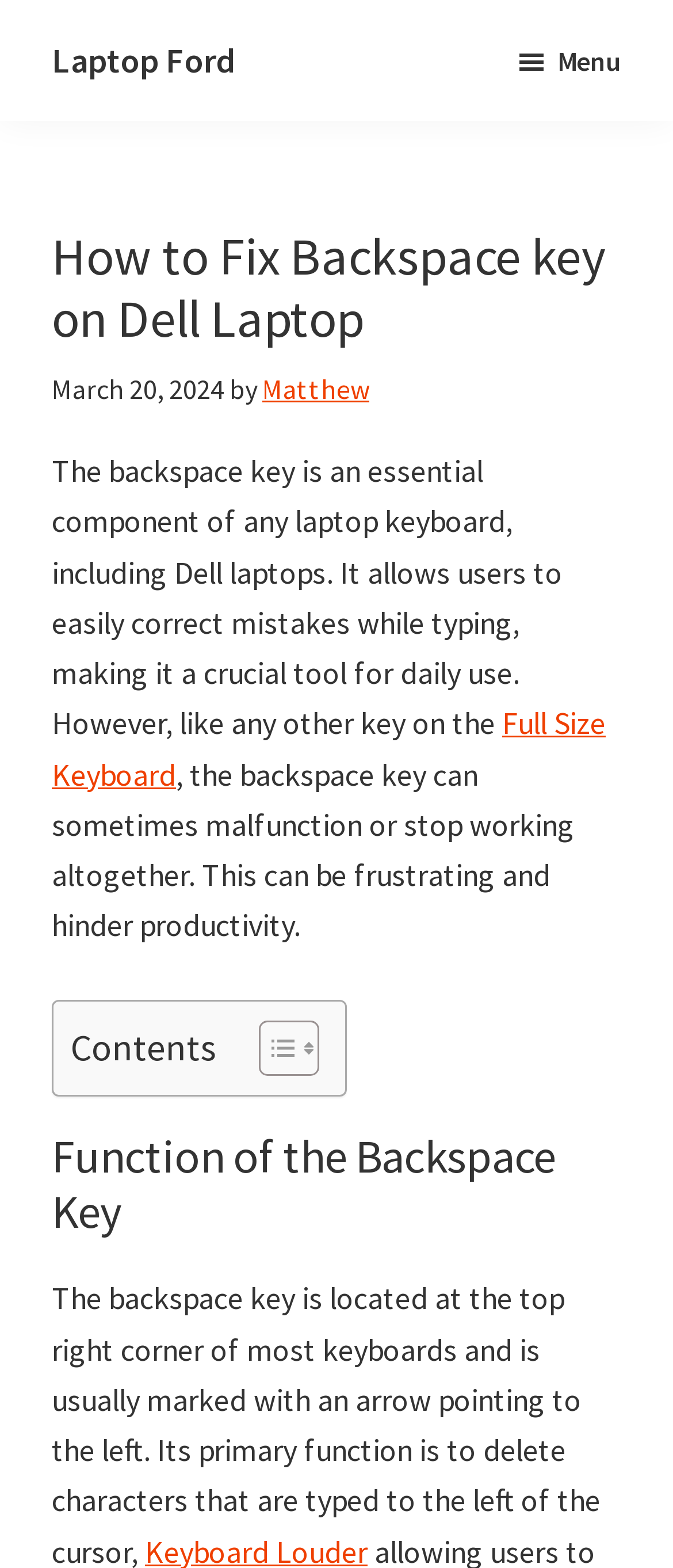Use a single word or phrase to answer this question: 
Who wrote the article?

Matthew